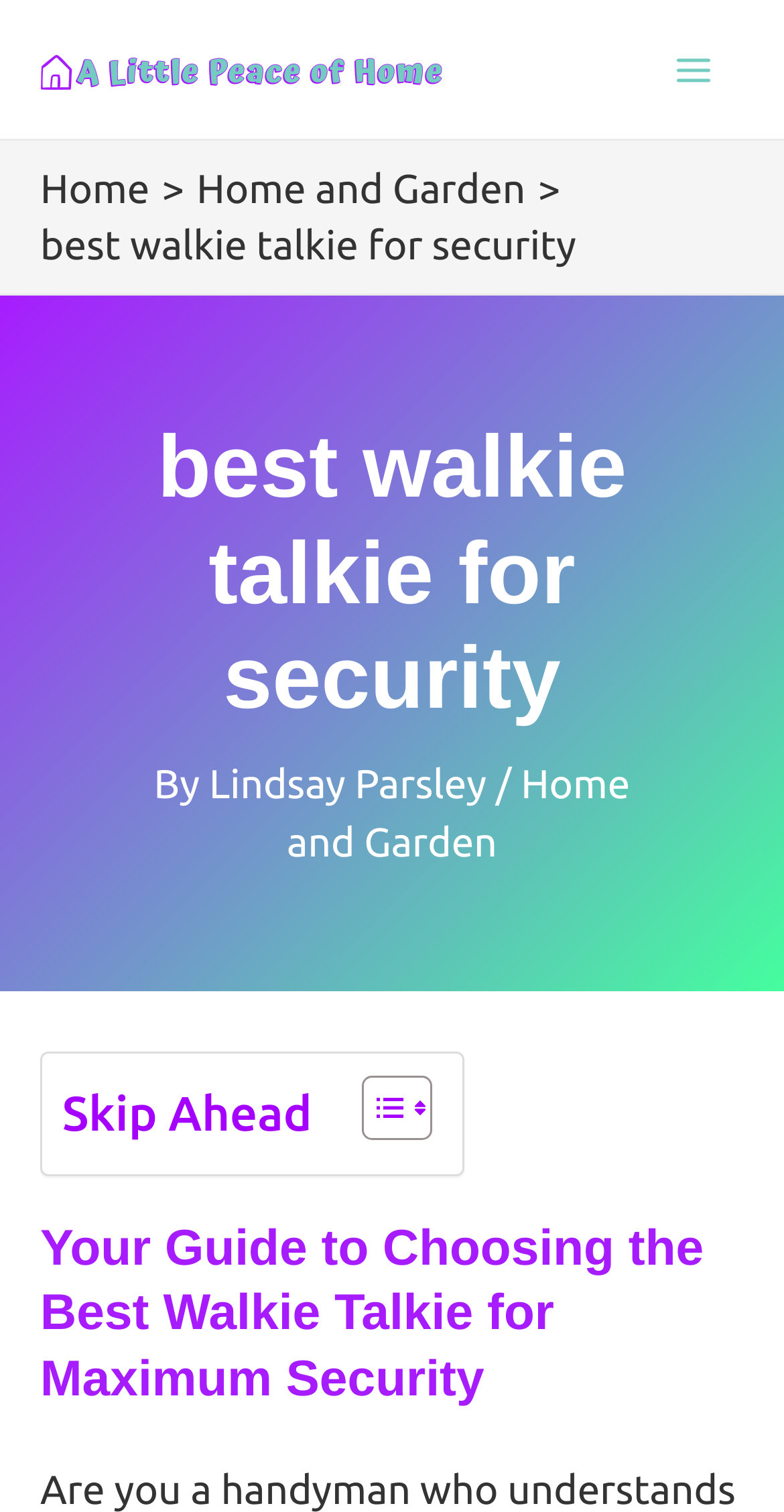Please determine the heading text of this webpage.

best walkie talkie for security